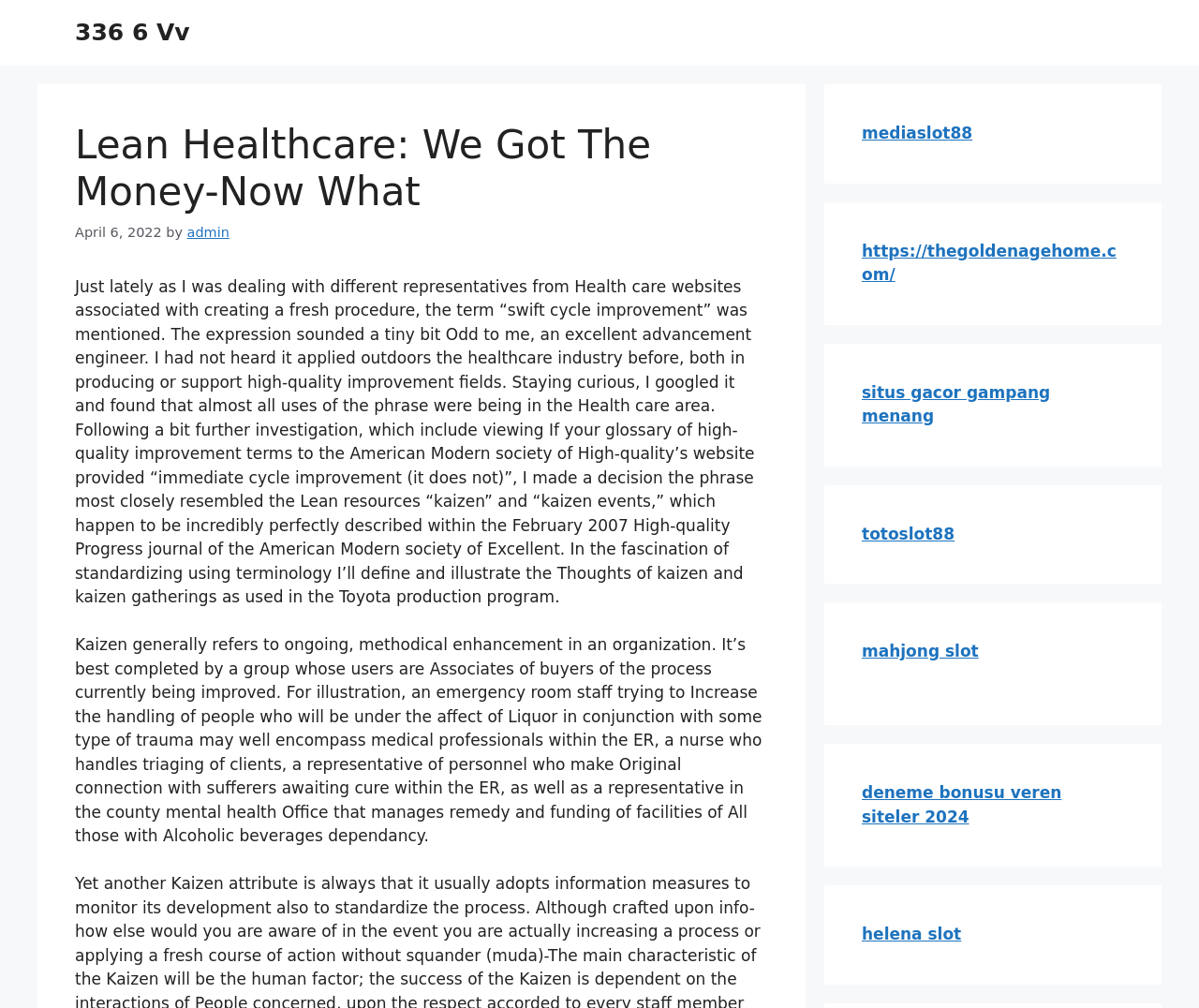Who is the author of the article?
Look at the screenshot and provide an in-depth answer.

I found the author of the article by looking at the link element with the text 'admin', which is located below the heading 'Lean Healthcare: We Got The Money-Now What'. This link element is likely the author's name, as it is located near the date and heading of the article.